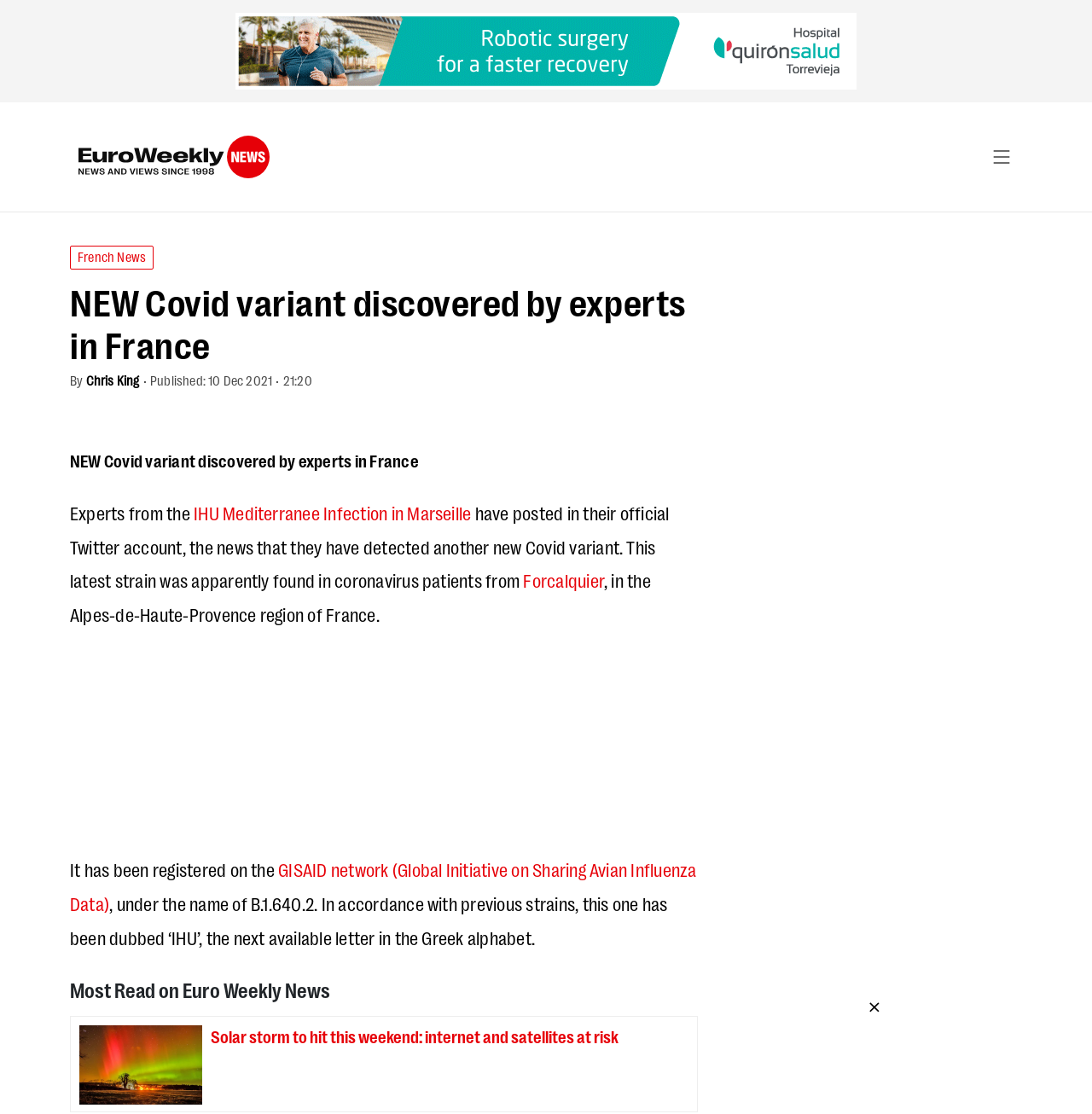Examine the screenshot and answer the question in as much detail as possible: Who wrote the article about the new Covid variant?

The answer can be found in the byline of the article, which mentions 'By Chris King'. This indicates that Chris King is the author of the article.